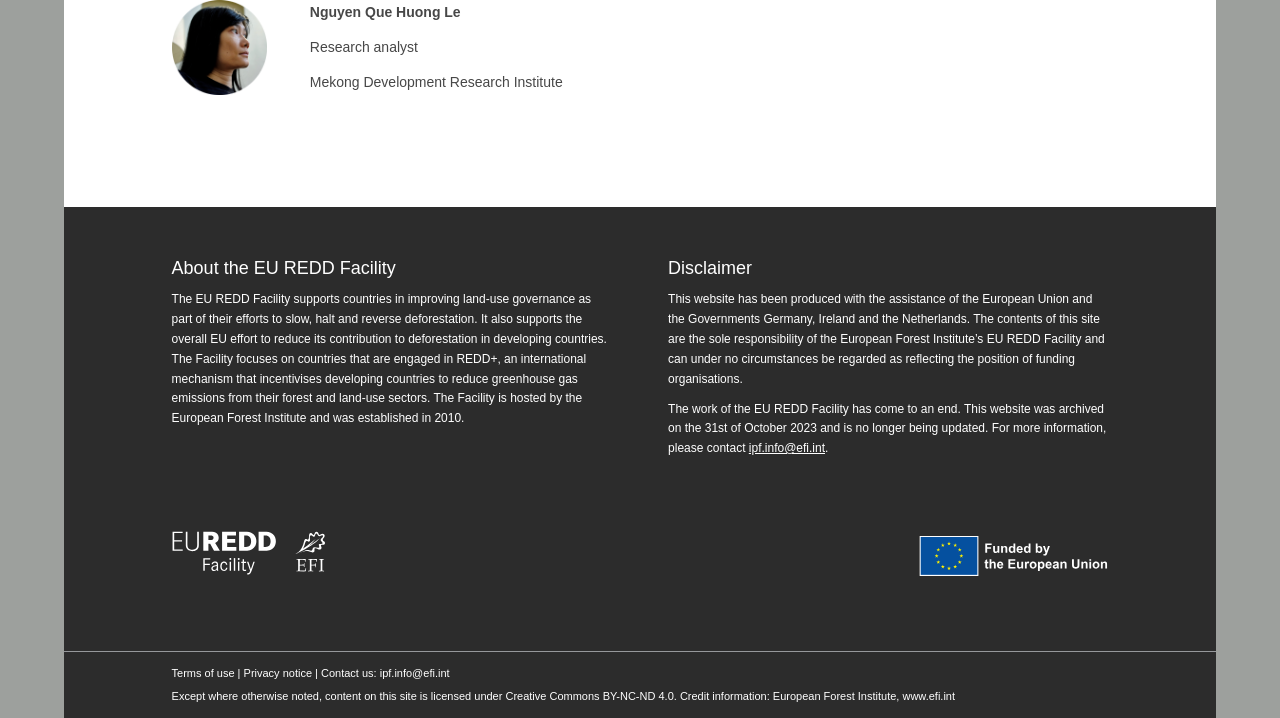Provide the bounding box coordinates for the specified HTML element described in this description: "ipf.info@efi.int". The coordinates should be four float numbers ranging from 0 to 1, in the format [left, top, right, bottom].

[0.585, 0.614, 0.645, 0.634]